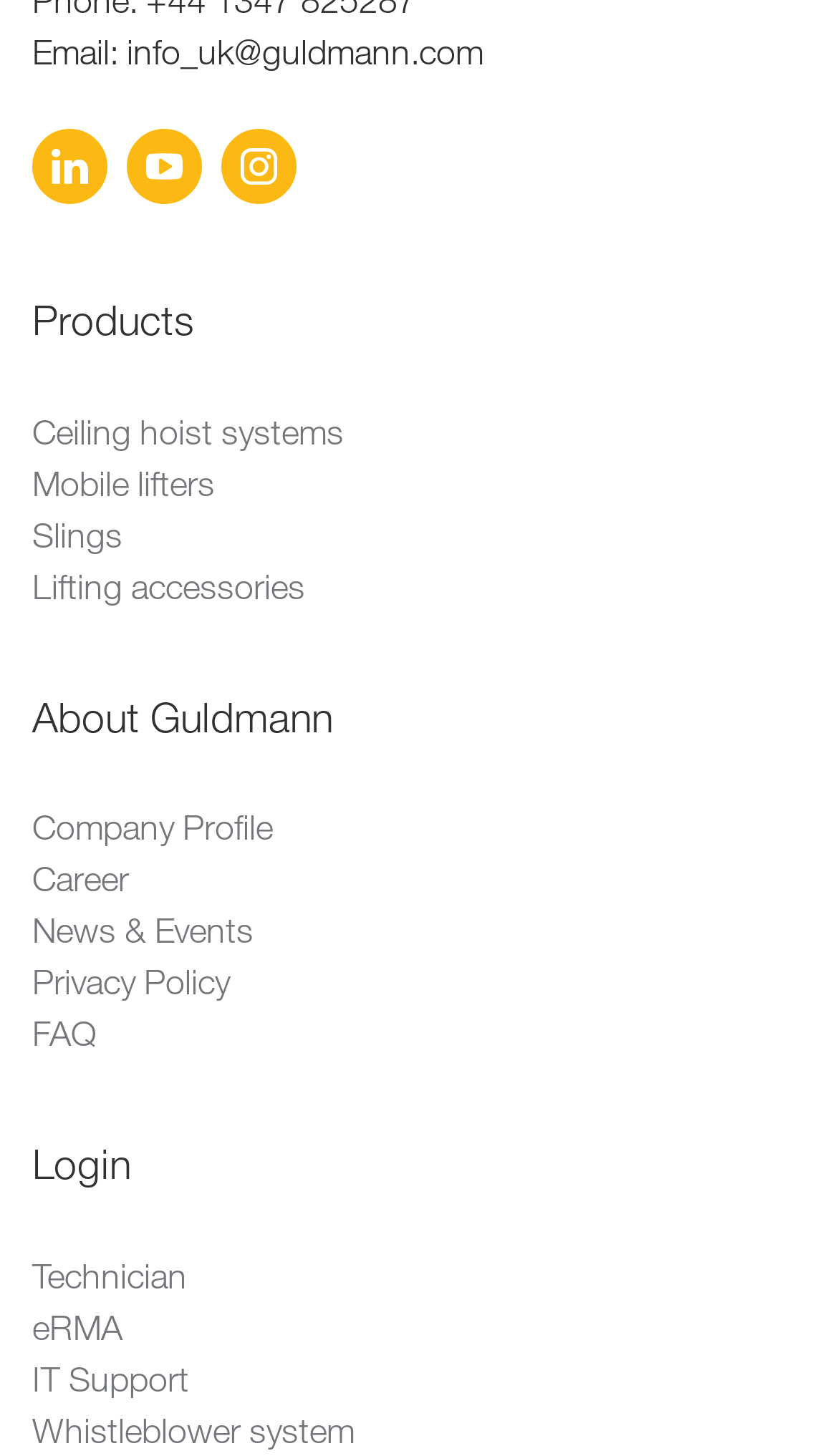How many social media links are there?
Give a comprehensive and detailed explanation for the question.

There are three social media links, namely LinkedIn, YouTube, and Instagram, which are represented by SVG icons and are located next to each other.